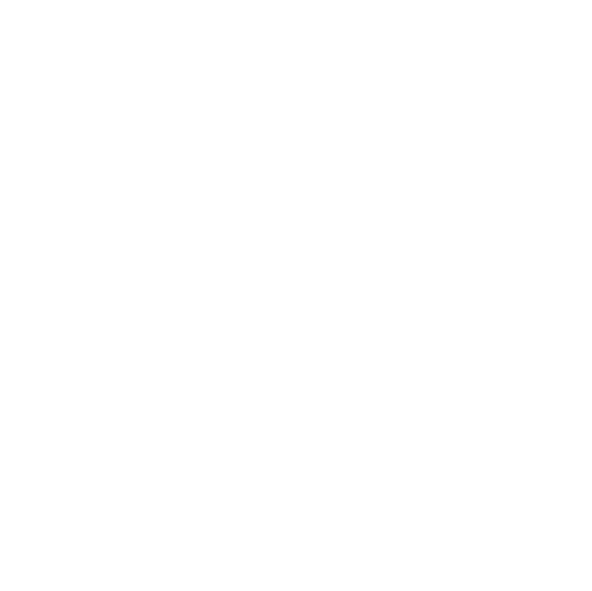Is software included with the device?
Kindly offer a detailed explanation using the data available in the image.

The caption explicitly states that the product includes everything visible in the photograph, but notes that no software is included, implying that the buyer will need to obtain software separately to operate the device.